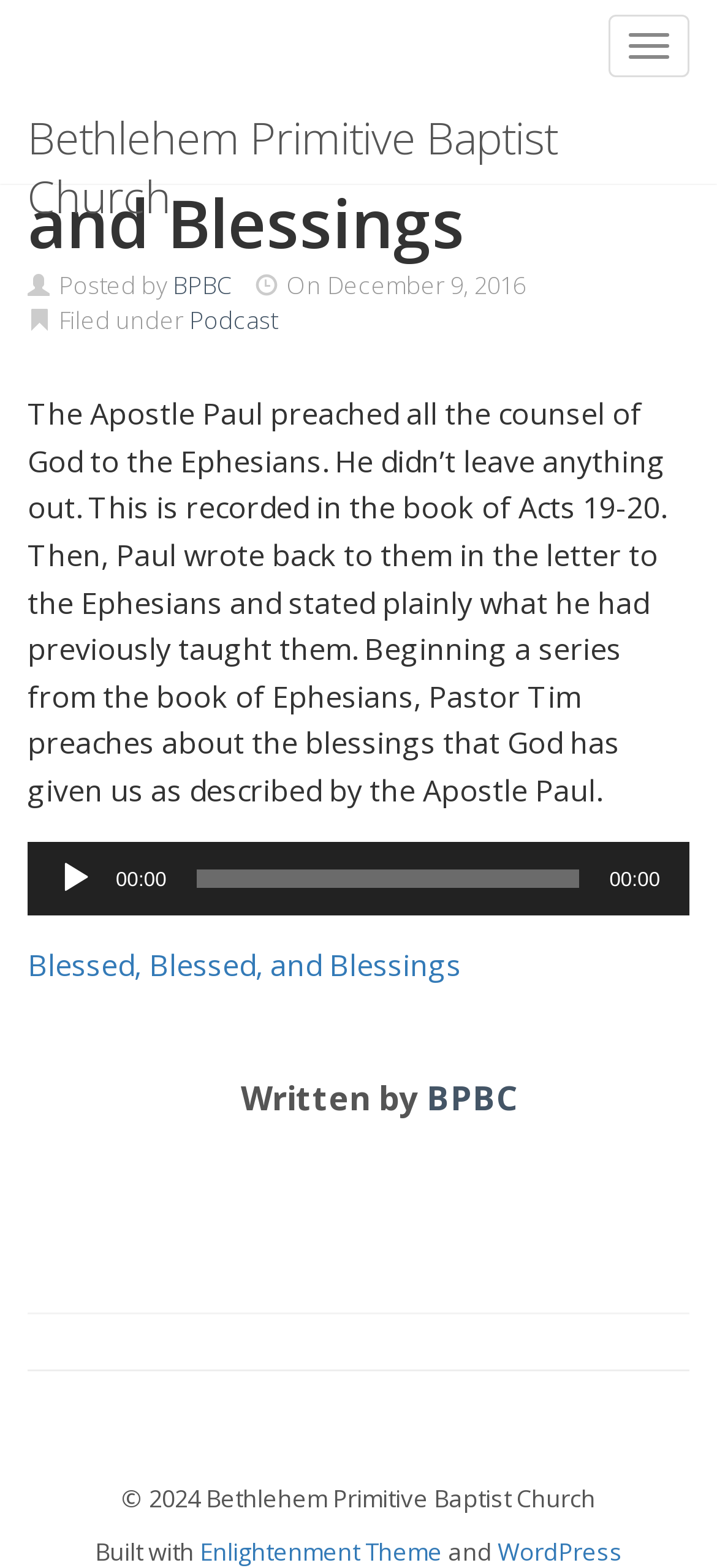Extract the bounding box coordinates of the UI element described by: "WordPress". The coordinates should include four float numbers ranging from 0 to 1, e.g., [left, top, right, bottom].

[0.694, 0.978, 0.868, 1.0]